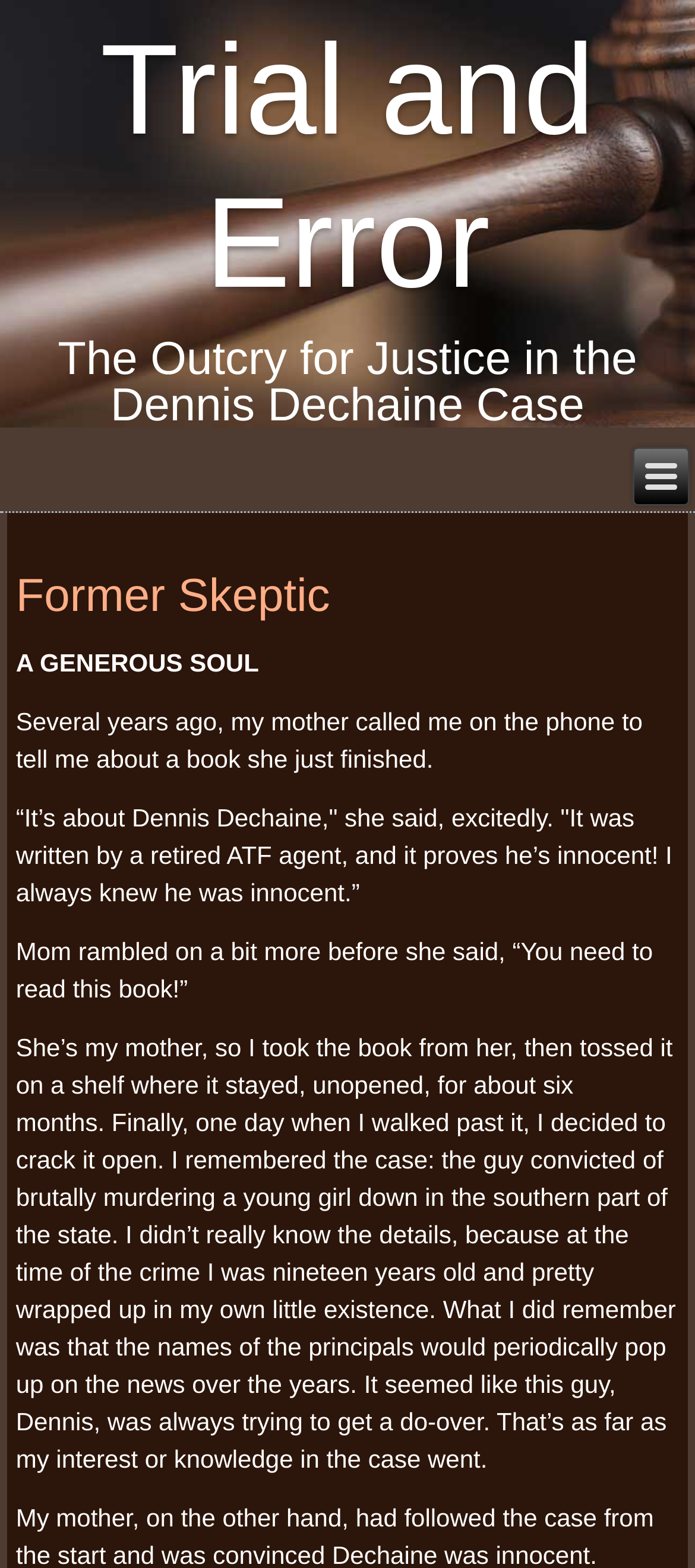Provide the bounding box coordinates for the UI element that is described by this text: "Trial and Error". The coordinates should be in the form of four float numbers between 0 and 1: [left, top, right, bottom].

[0.144, 0.012, 0.856, 0.201]